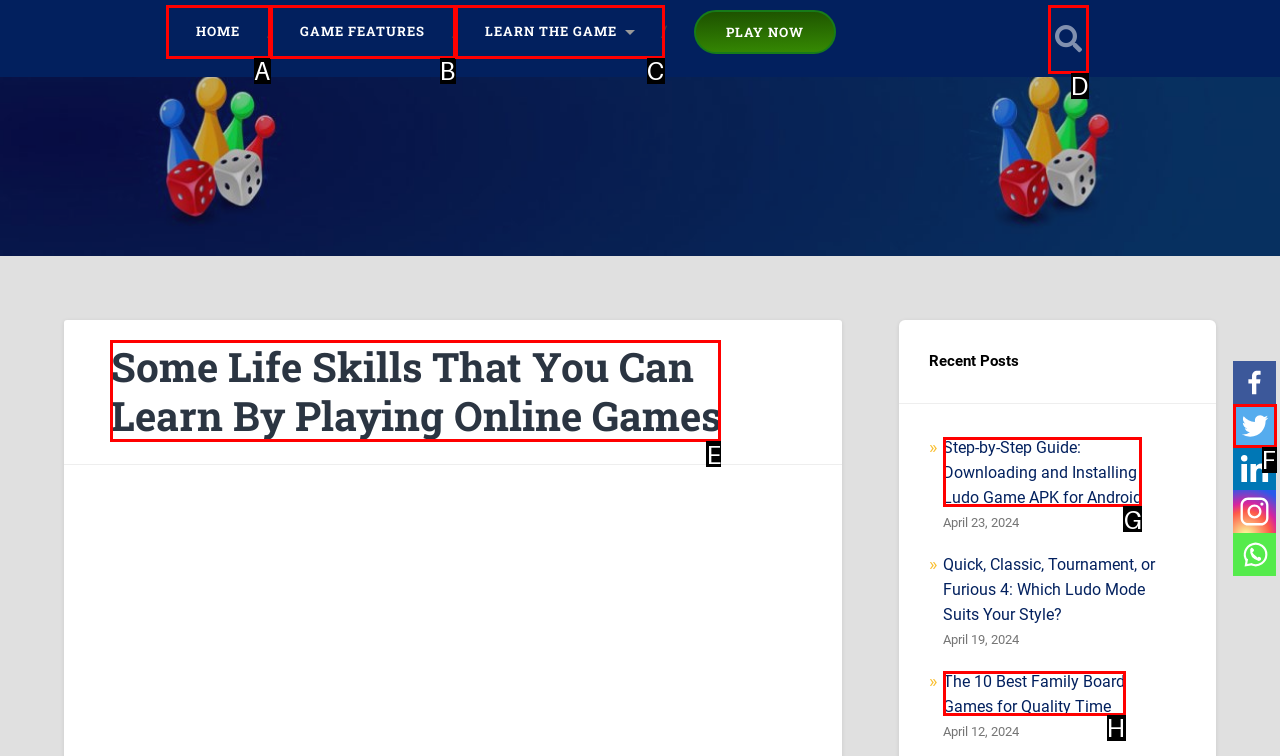Specify which UI element should be clicked to accomplish the task: read recent post. Answer with the letter of the correct choice.

G